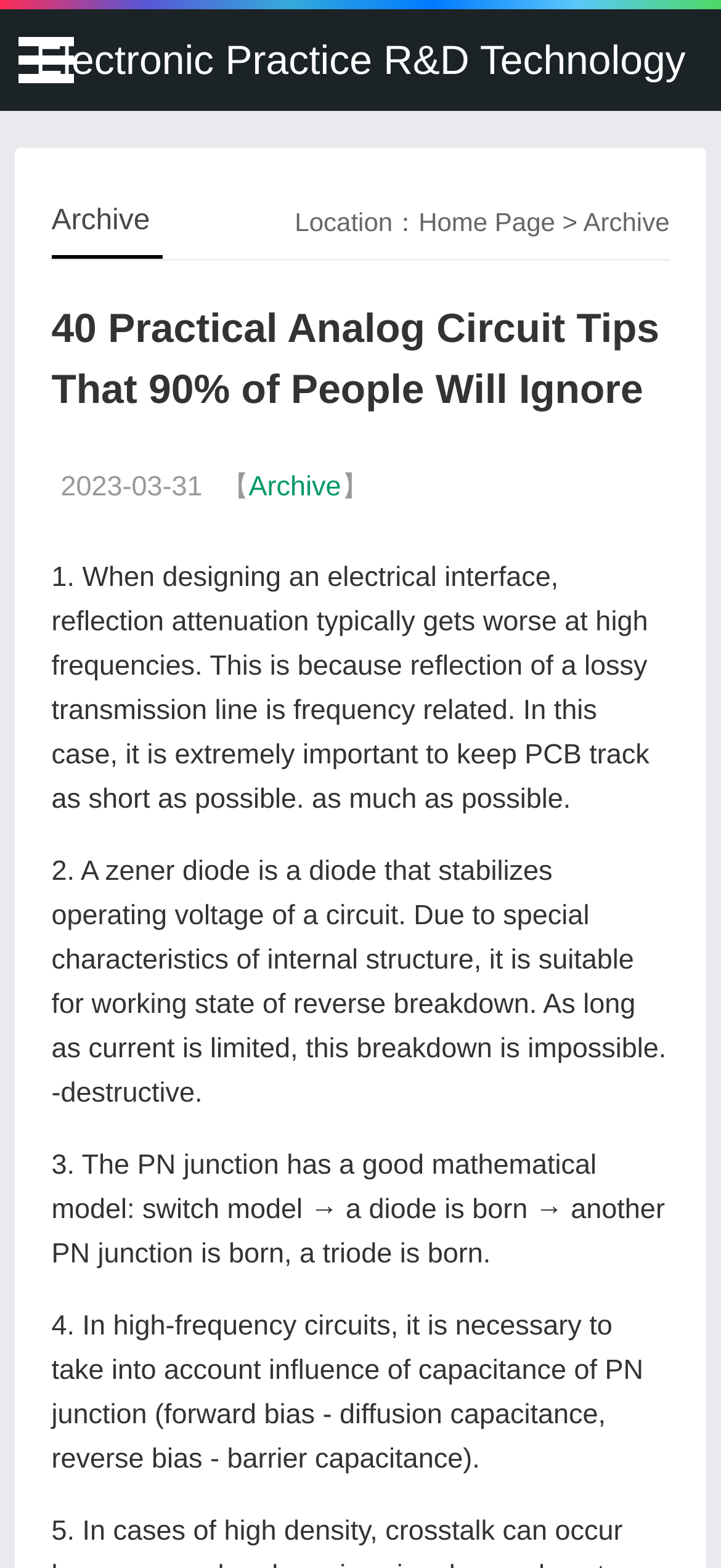Detail the various sections and features present on the webpage.

The webpage appears to be an article or blog post titled "40 Practical Analog Circuit Tips That 90% of People Will Ignore". At the top, there is a heading with the same title, followed by a link to "Electronic Practice R&D Technology Co., Ltd" and a breadcrumb navigation menu indicating the current location as "Home Page > Archive Archive". The navigation menu has two links, "Home Page" and "Archive", positioned side by side.

Below the navigation menu, there is a heading with the same title as the webpage, "40 Practical Analog Circuit Tips That 90% of People Will Ignore". Next to it, there is a date "2023-03-31" and a link to "Archive" surrounded by brackets.

The main content of the webpage consists of a list of tips or articles, each described in a few sentences. The first tip starts with "1. When designing an electrical interface, reflection attenuation typically gets worse at high frequencies..." and is positioned below the date and link. The subsequent tips, numbered from 2 to 4, are placed below each other, with a small gap in between. Each tip is a block of text that spans almost the entire width of the page.

There are no images on the page, and the layout is dominated by text elements. The overall structure of the page is simple and easy to follow, with clear headings and concise text.